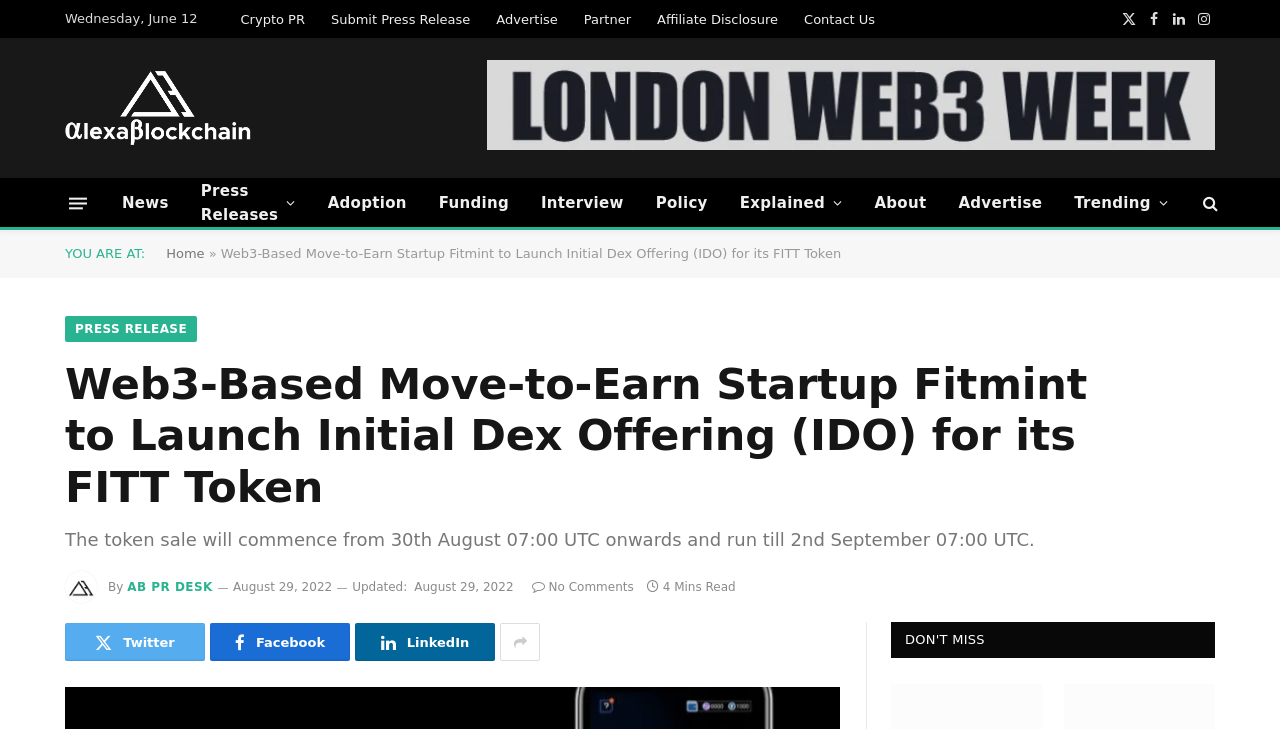Determine the bounding box coordinates of the section I need to click to execute the following instruction: "Read about AlexaBlockchain". Provide the coordinates as four float numbers between 0 and 1, i.e., [left, top, right, bottom].

[0.051, 0.083, 0.196, 0.214]